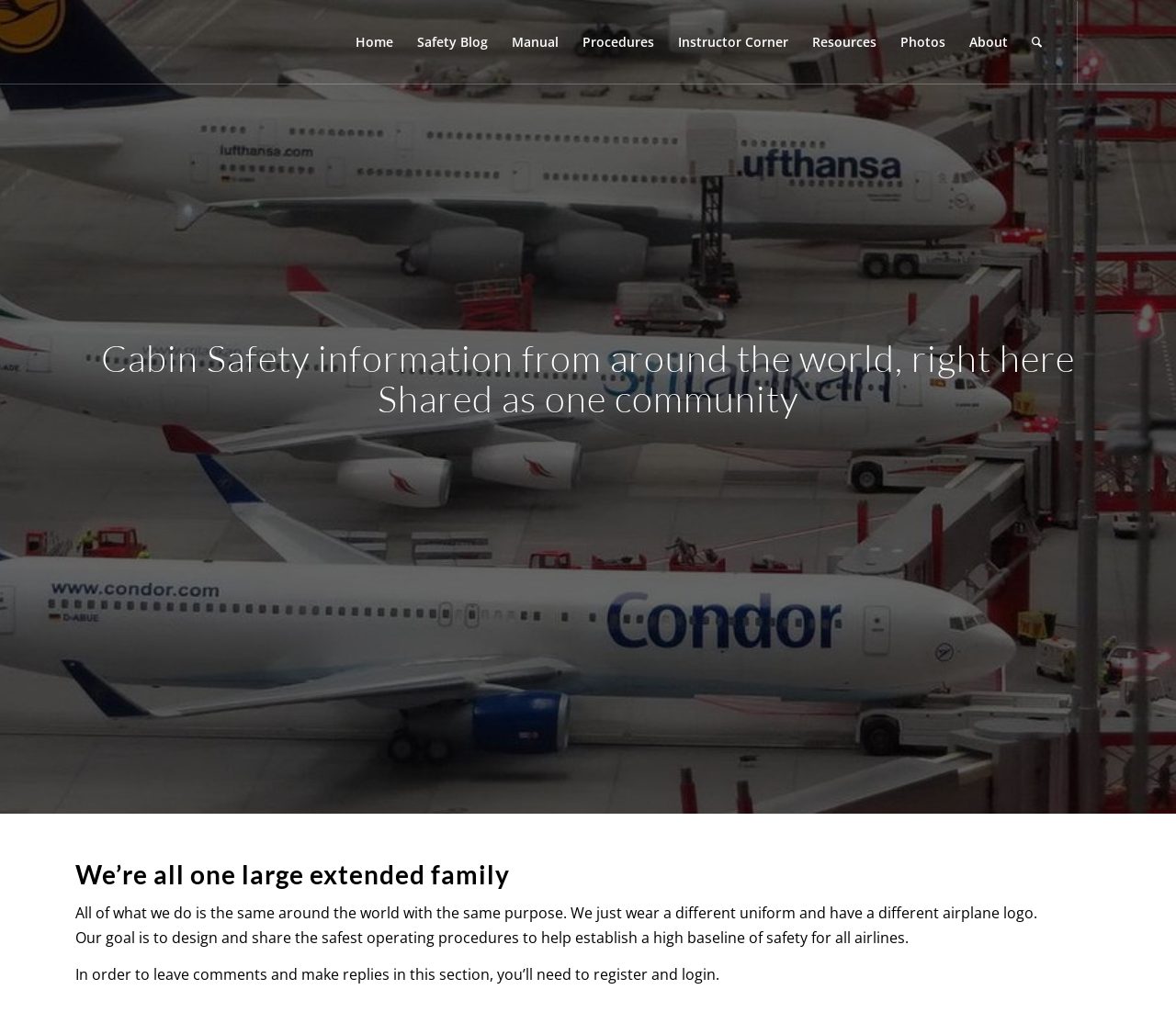Select the bounding box coordinates of the element I need to click to carry out the following instruction: "check instructor corner".

[0.566, 0.001, 0.68, 0.083]